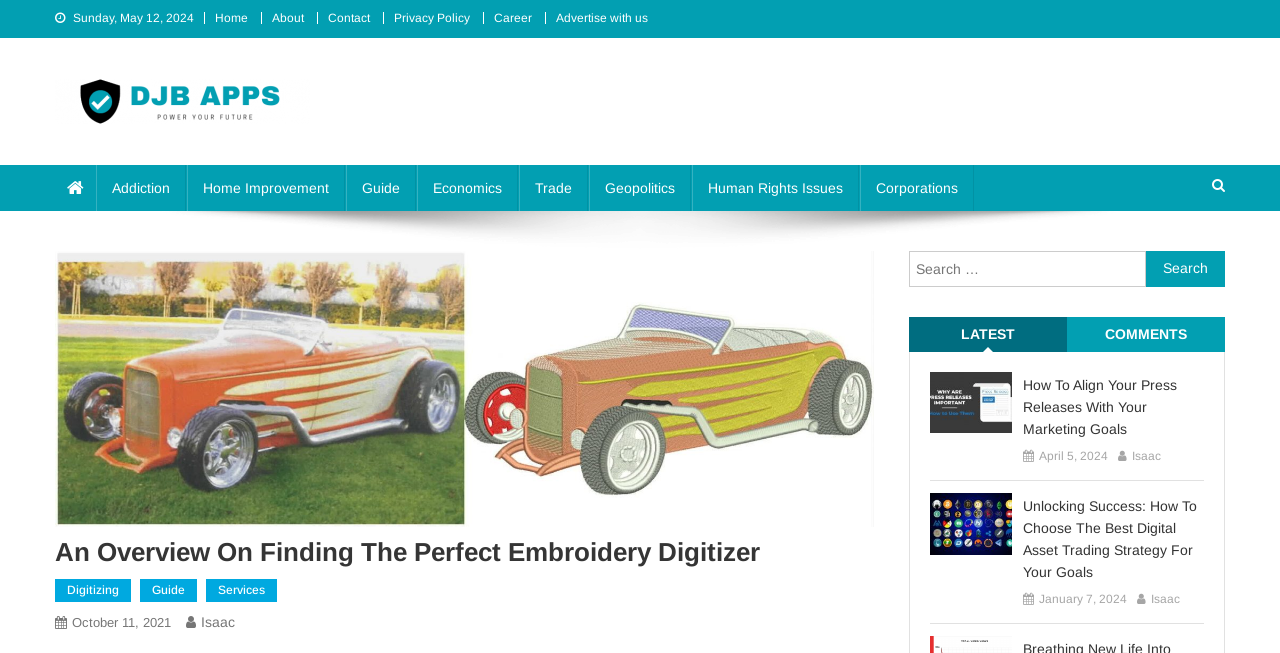Please provide the main heading of the webpage content.

An Overview On Finding The Perfect Embroidery Digitizer